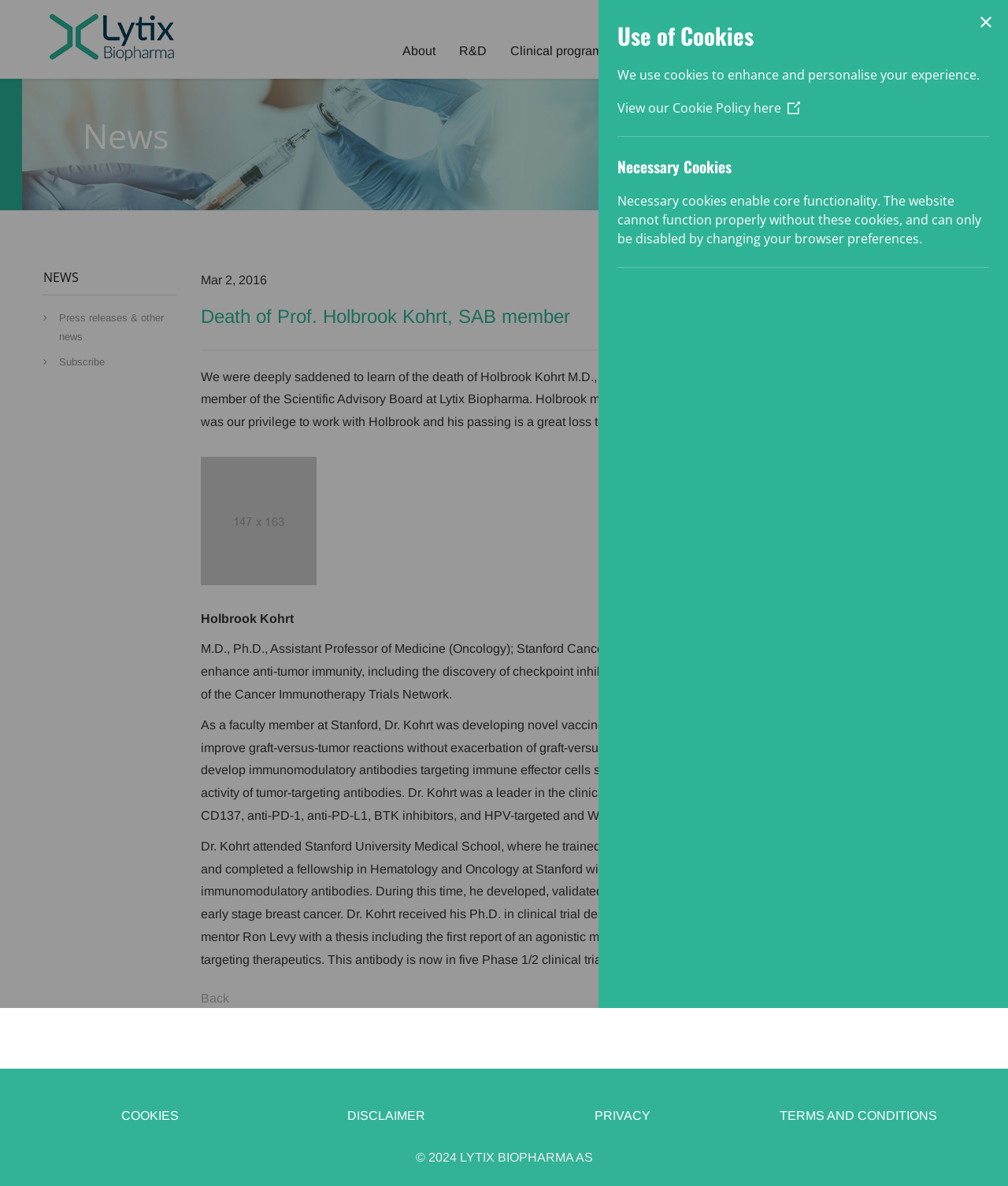Answer the question briefly using a single word or phrase: 
What is the title of the section below the news article?

COOKIES